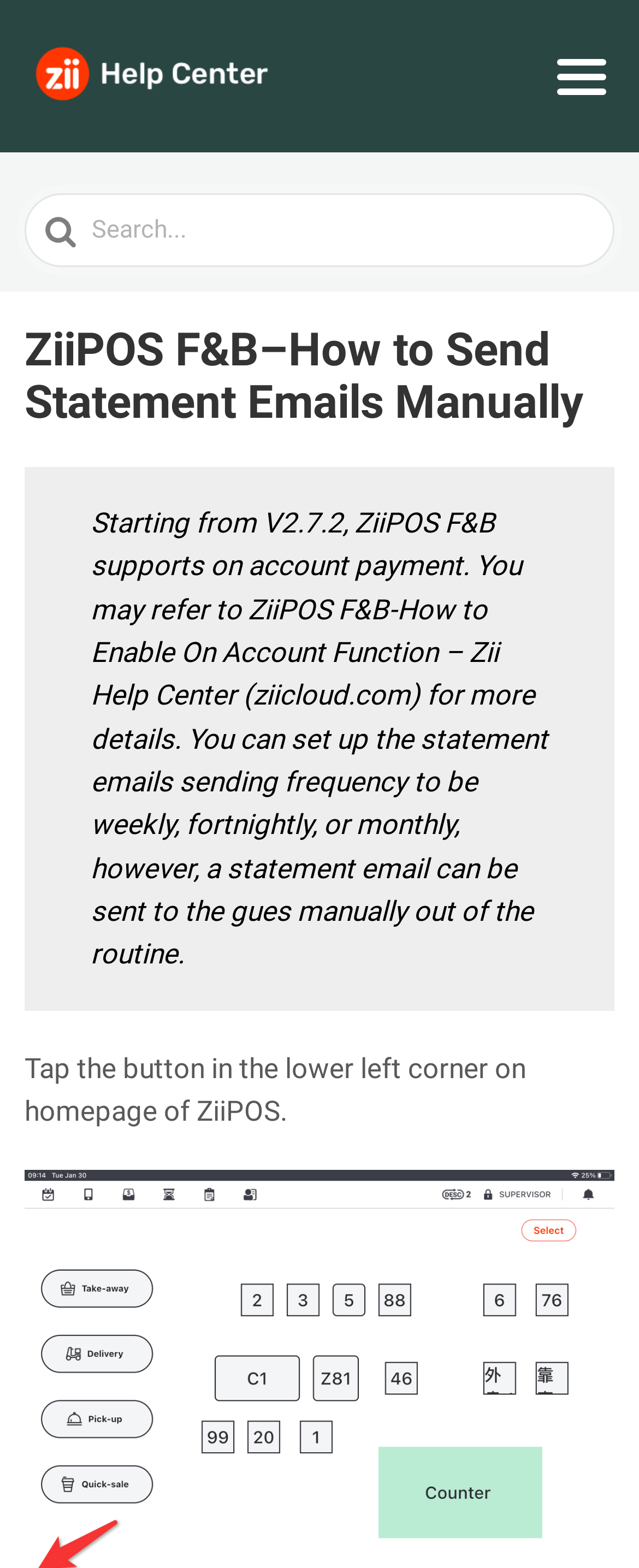Provide the bounding box coordinates in the format (top-left x, top-left y, bottom-right x, bottom-right y). All values are floating point numbers between 0 and 1. Determine the bounding box coordinate of the UI element described as: Menu

[0.872, 0.037, 0.949, 0.06]